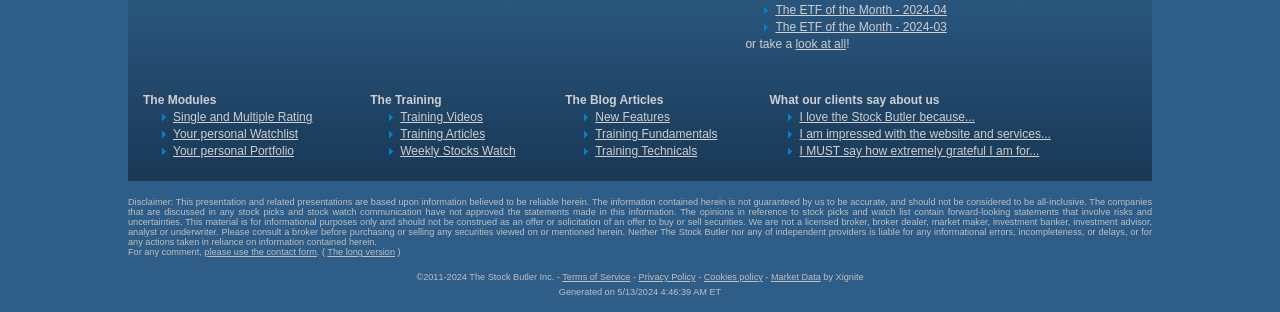Specify the bounding box coordinates of the area that needs to be clicked to achieve the following instruction: "click the link to The ETF of the Month - 2024-04".

[0.606, 0.01, 0.74, 0.055]